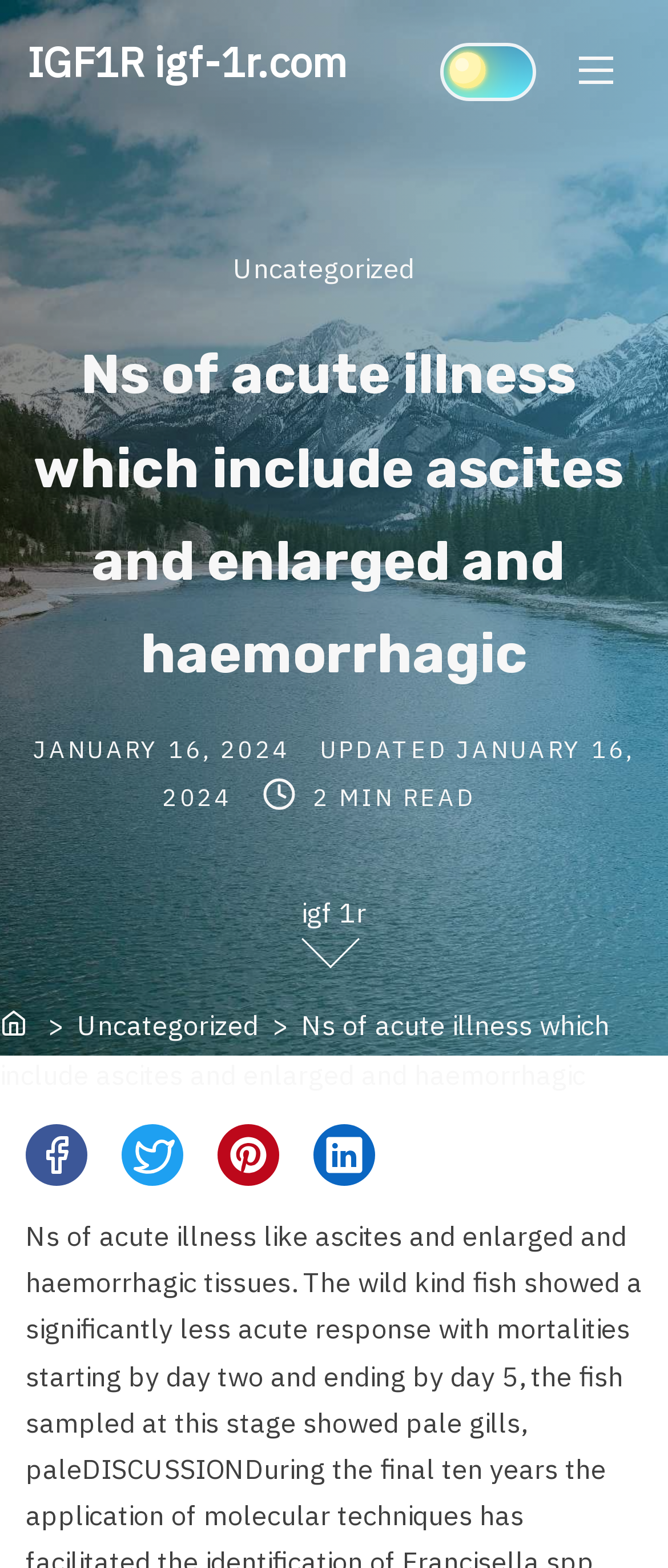Who is the author of the post?
Based on the image, answer the question with as much detail as possible.

I found the author of the post by looking at the static text 'Post author' and the link 'igf 1r' below it.